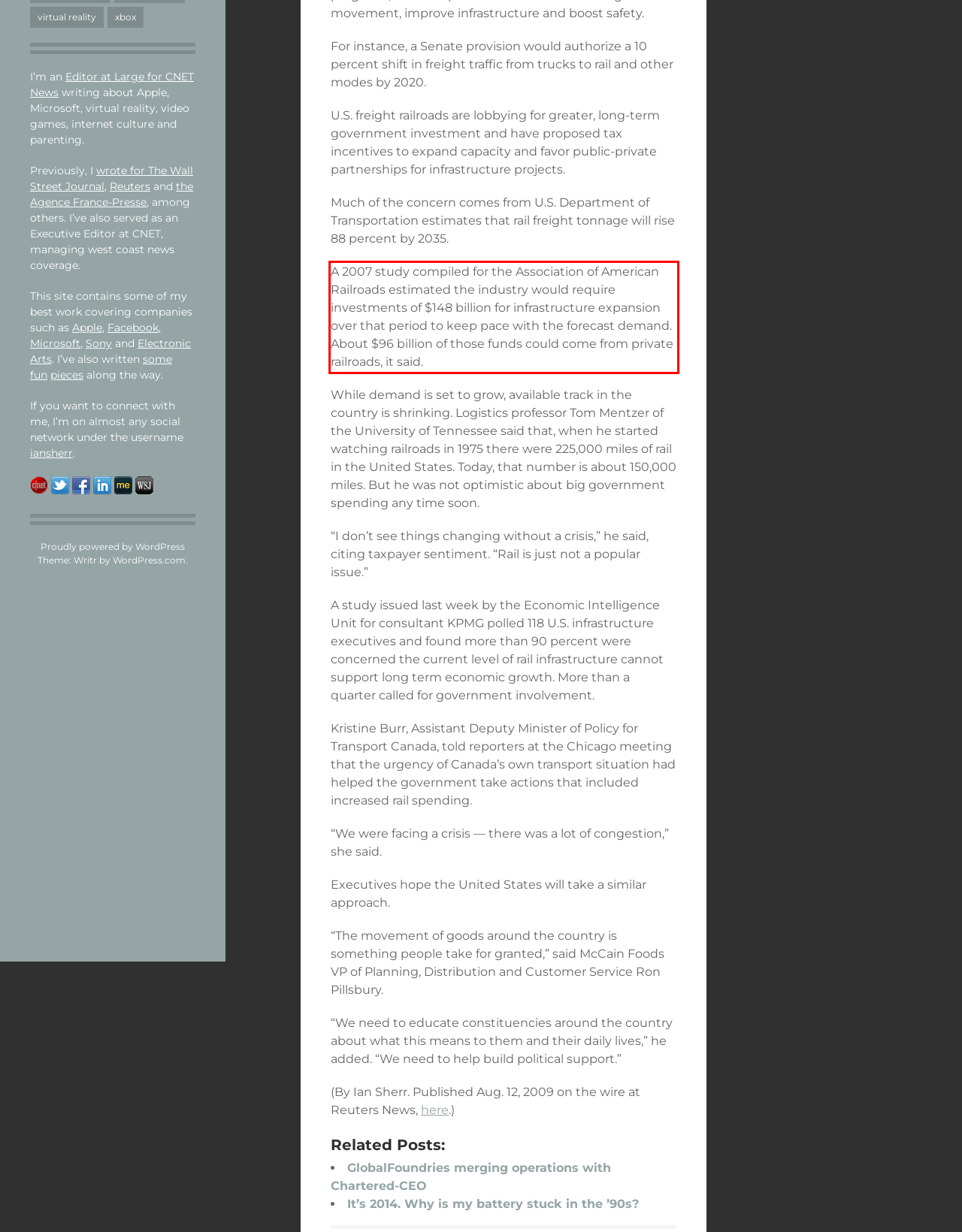You are provided with a screenshot of a webpage containing a red bounding box. Please extract the text enclosed by this red bounding box.

A 2007 study compiled for the Association of American Railroads estimated the industry would require investments of $148 billion for infrastructure expansion over that period to keep pace with the forecast demand. About $96 billion of those funds could come from private railroads, it said.